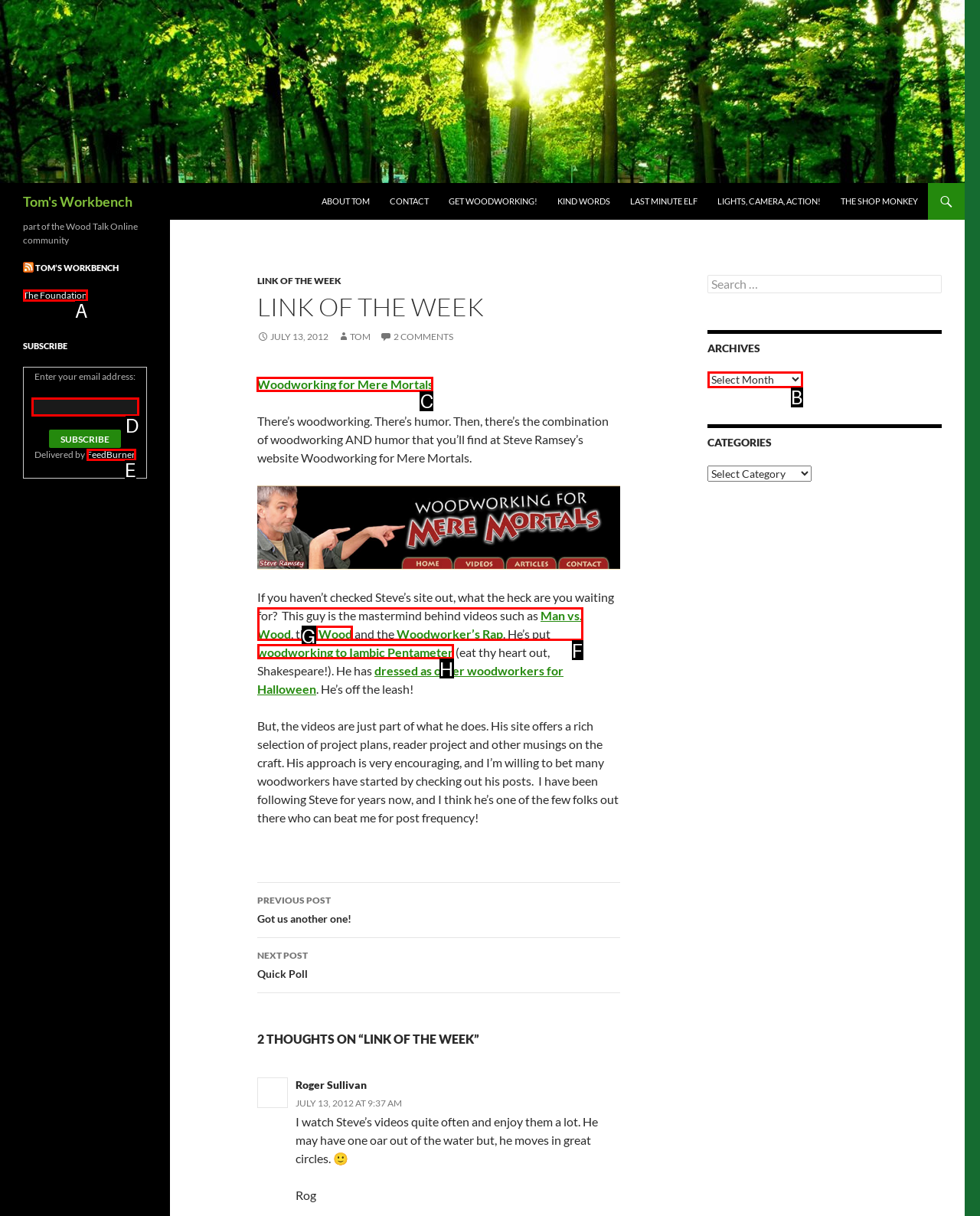Given the task: Click on the link 'Woodworking for Mere Mortals', point out the letter of the appropriate UI element from the marked options in the screenshot.

C